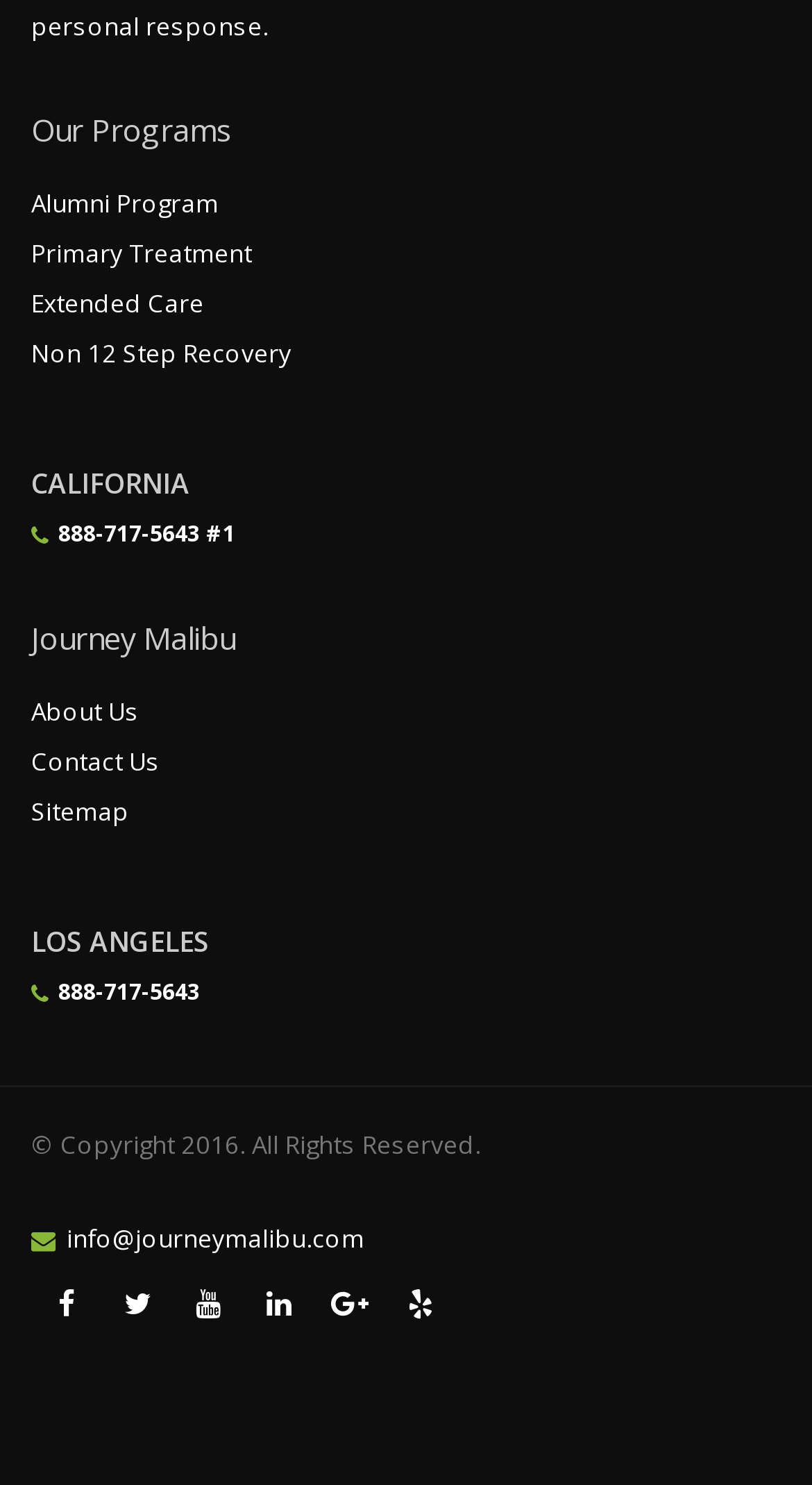Find the bounding box coordinates for the area you need to click to carry out the instruction: "Call 888-717-5643". The coordinates should be four float numbers between 0 and 1, indicated as [left, top, right, bottom].

[0.064, 0.349, 0.29, 0.369]